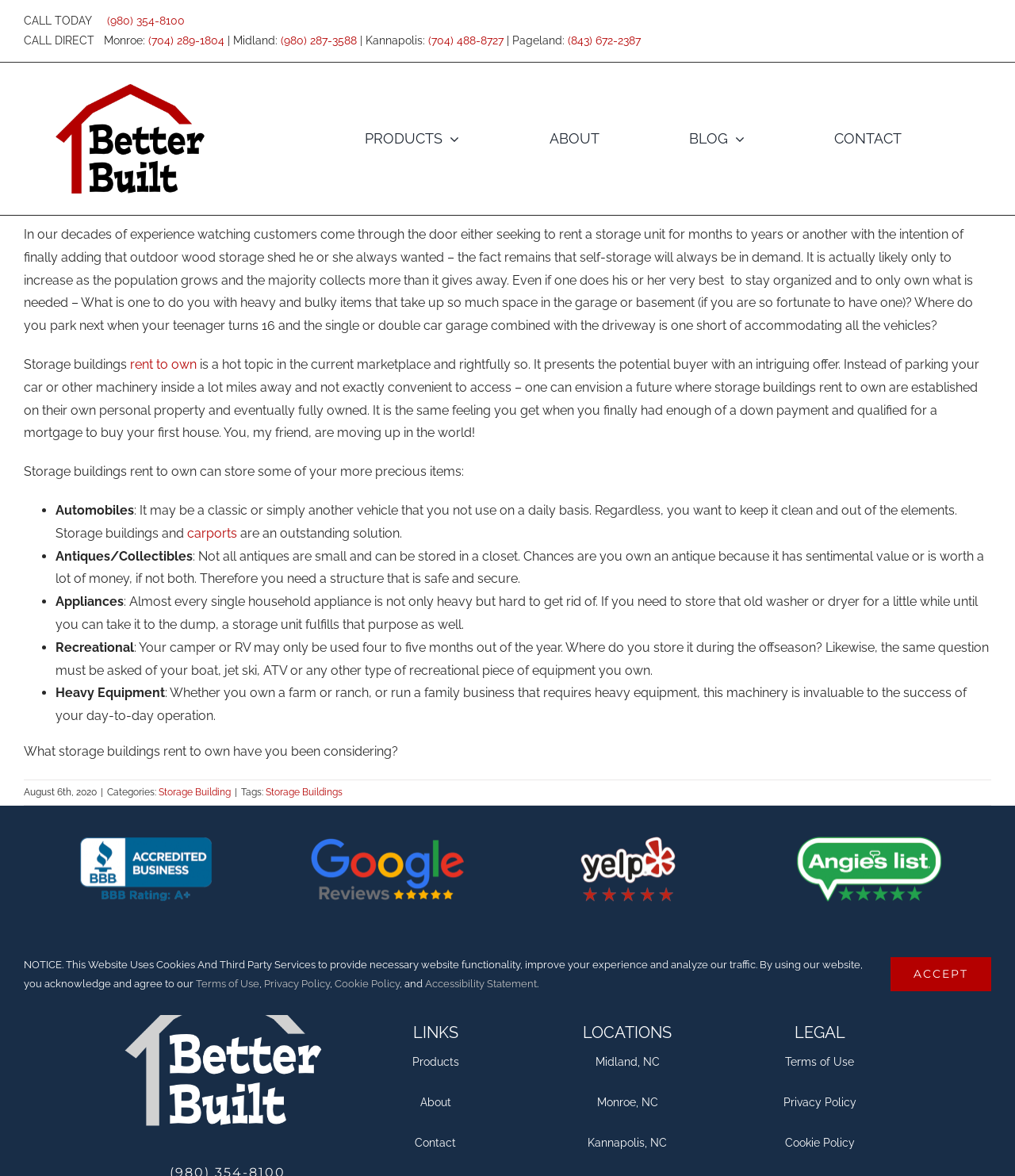Describe in detail what you see on the webpage.

This webpage is about rent-to-own options for storage buildings. At the top, there is a logo and a navigation menu with links to "Products", "About", "Blog", and "Contact". Below the navigation menu, there is a section with phone numbers and locations, including Monroe, Midland, Kannapolis, and Pageland.

The main content of the webpage is an article that discusses the benefits of rent-to-own storage buildings. The article starts by explaining the need for self-storage and how it can be a convenient solution for people who want to store their belongings without having to pay for a large upfront cost. It then highlights the advantages of rent-to-own storage buildings, including the ability to store heavy and bulky items, such as automobiles, antiques, appliances, and recreational equipment.

The article also lists some of the items that can be stored in these buildings, including classic cars, RVs, boats, and heavy equipment. Additionally, it mentions that storage buildings can be used to store items that are not frequently used, such as seasonal decorations or out-of-season clothing.

At the bottom of the webpage, there are several sections, including a section with links to reviews from various sources, such as the Better Business Bureau, Google Reviews, Yelp, and Angie's List. There is also a section with links to different locations, including Midland, Monroe, and Kannapolis. Furthermore, there is a section with links to legal information, such as terms of use, privacy policy, and cookie policy. Finally, there is a notice about the use of cookies and third-party services on the website.